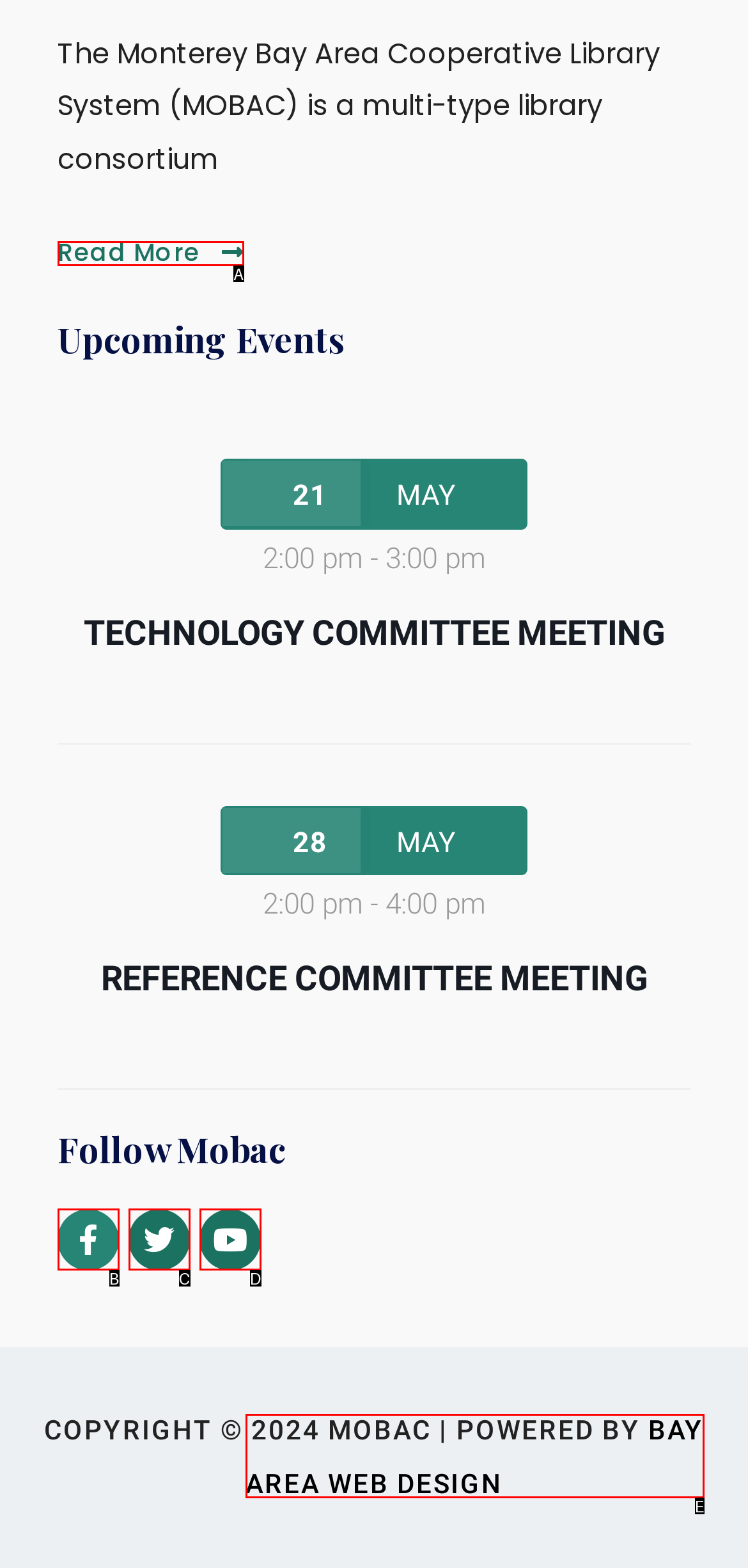Find the HTML element that suits the description: Read More
Indicate your answer with the letter of the matching option from the choices provided.

A